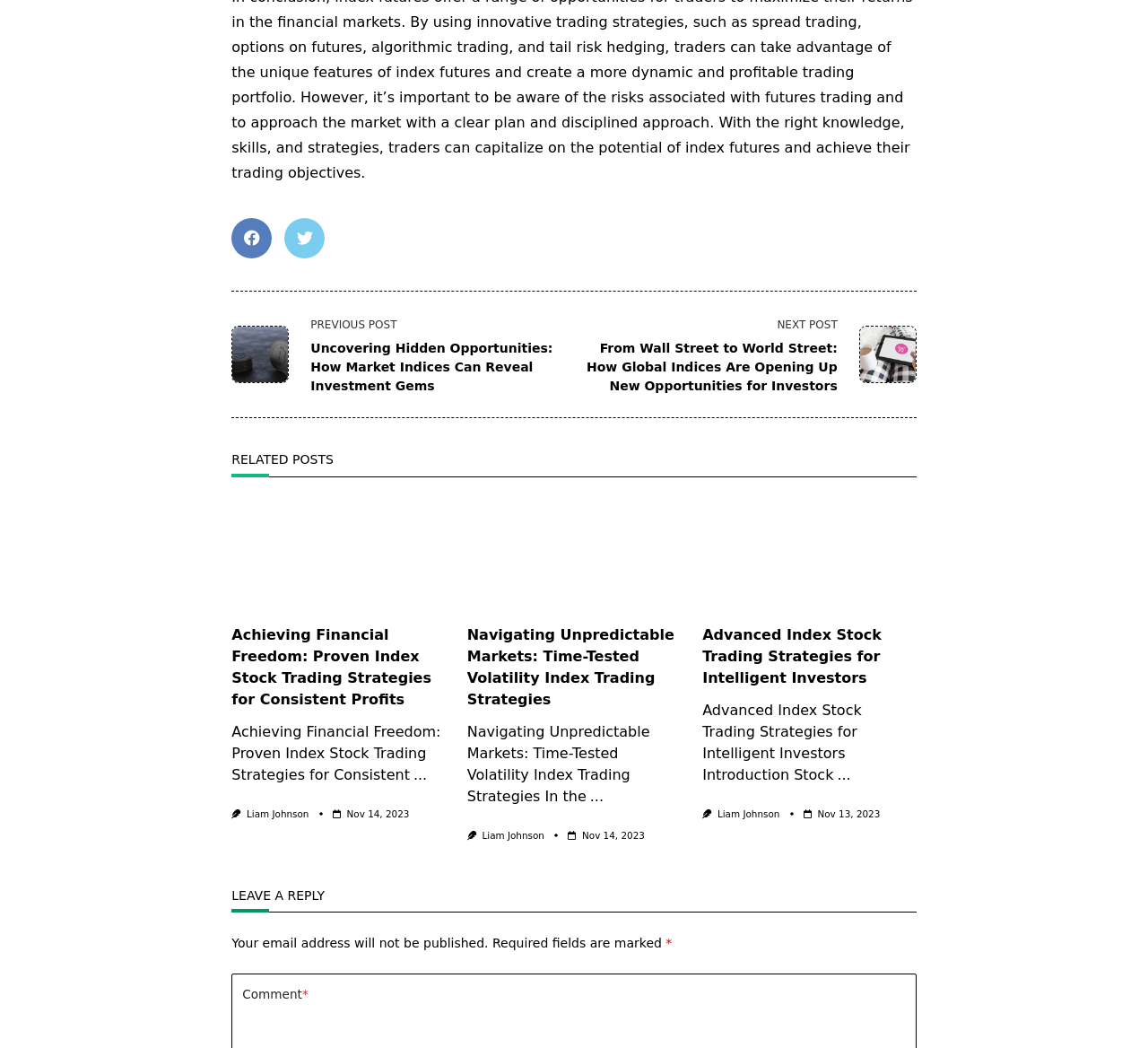What is the date of the third related post?
Respond to the question with a well-detailed and thorough answer.

I looked at the third article element [314] and found the link element [564] with the text 'Nov 13, 2023'. This is the date of the third related post.